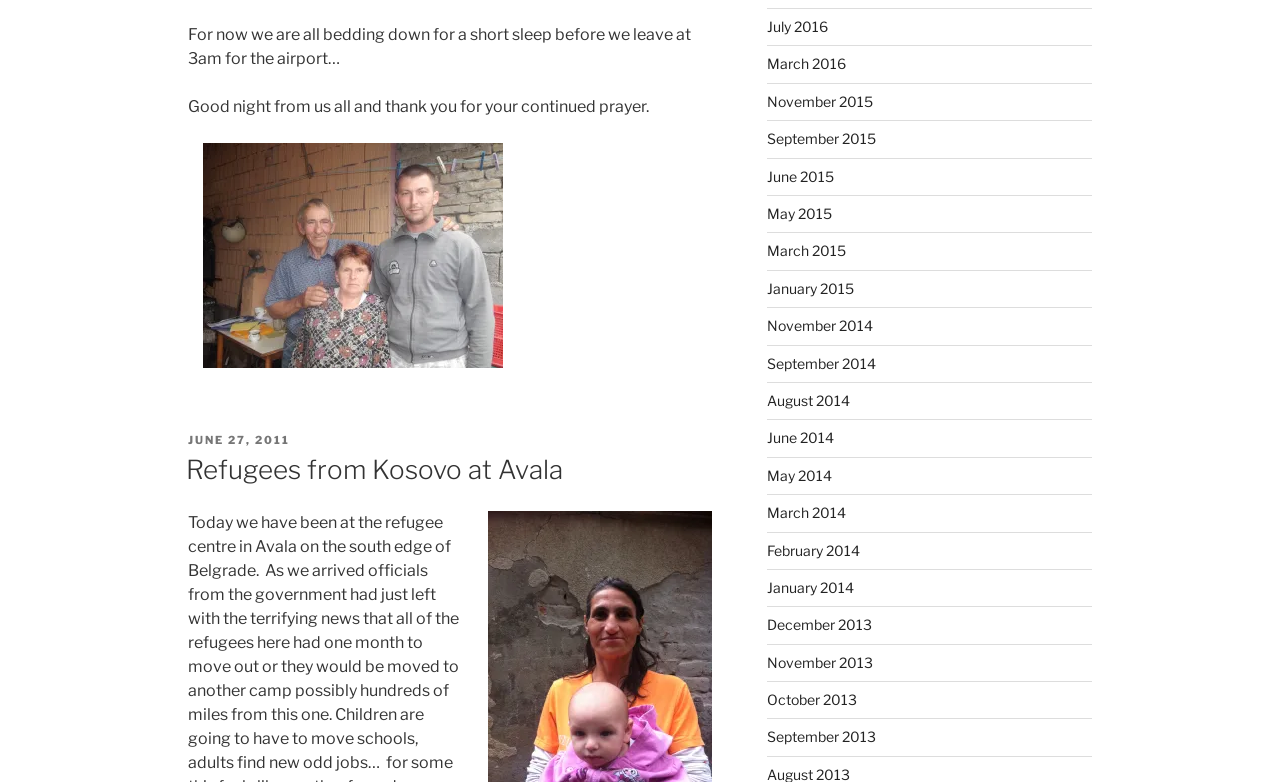What is the topic of the post?
Please provide a single word or phrase as your answer based on the screenshot.

Refugees from Kosovo